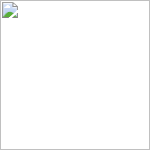Who should be contacted for more information or to buy a shirt?
Use the image to give a comprehensive and detailed response to the question.

The caption provides the contact information of Drusi Megget, stating that interested individuals can reach out to the CCA Committee, specifically contacting Drusi Megget at the provided phone number or email address.